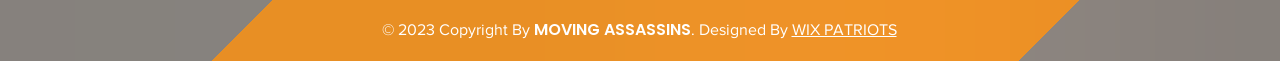Refer to the image and answer the question with as much detail as possible: What is the color transition in the background?

The background of the footer features a gradient that transitions from a gray color to a warm orange color, adding a vibrant touch to the overall aesthetic of the 'Moving Assassins' website.